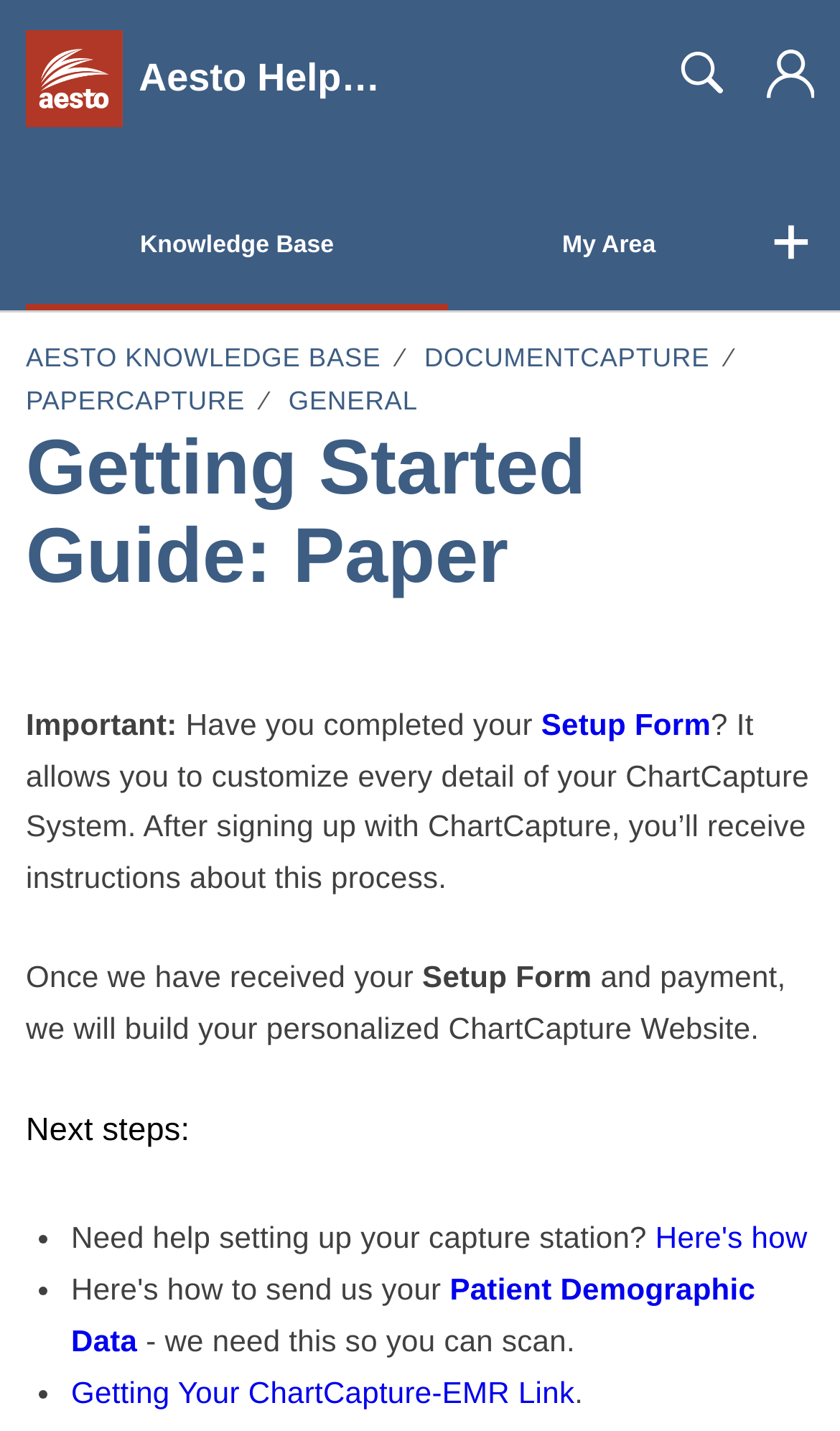Provide the bounding box coordinates of the UI element this sentence describes: "Privacy Policy".

None